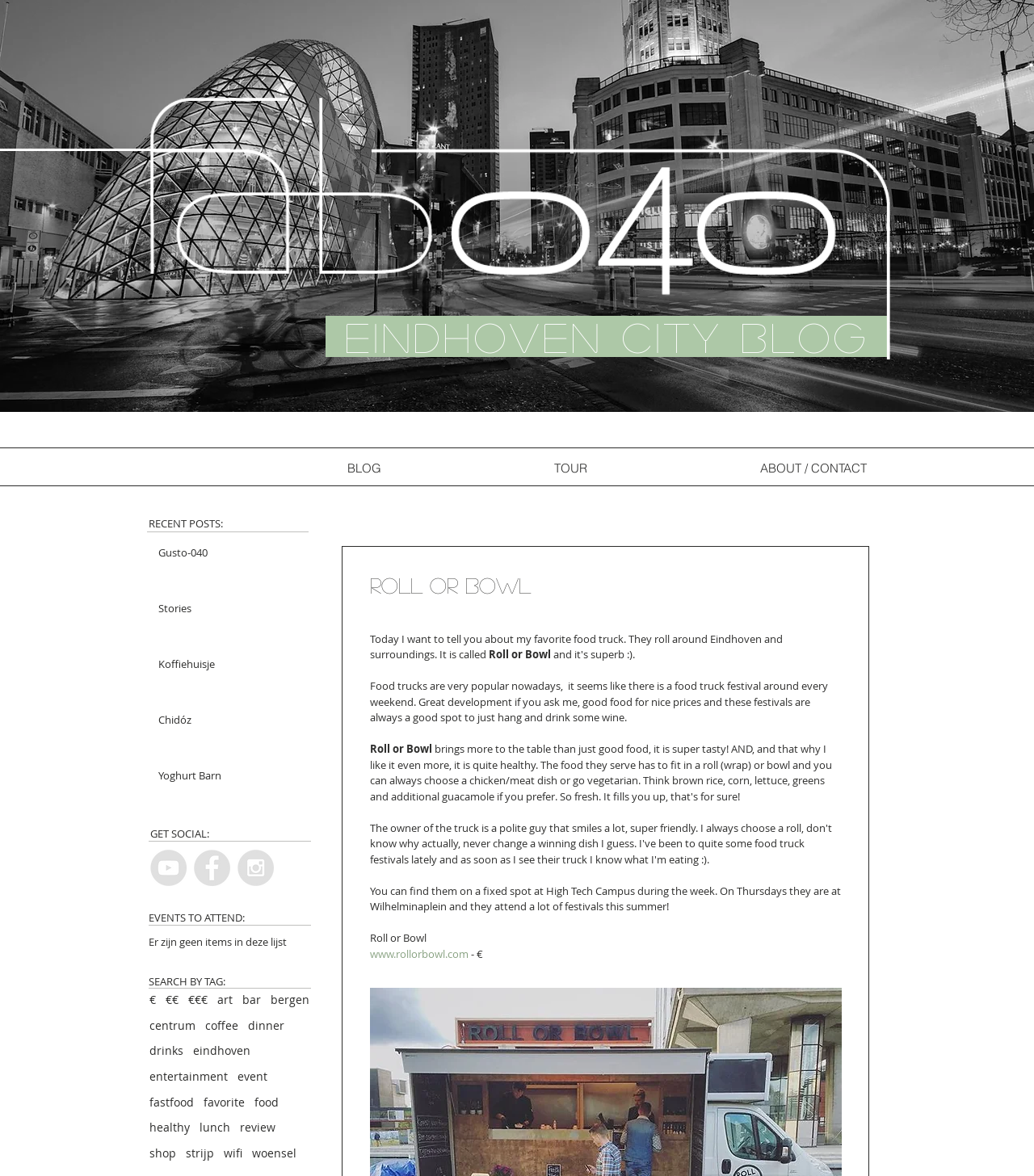Please examine the image and provide a detailed answer to the question: What is the name of the food truck mentioned in the article?

I found the answer by reading the article content, which mentions a food truck called 'Roll or Bowl' that operates in Eindhoven and surrounding areas.